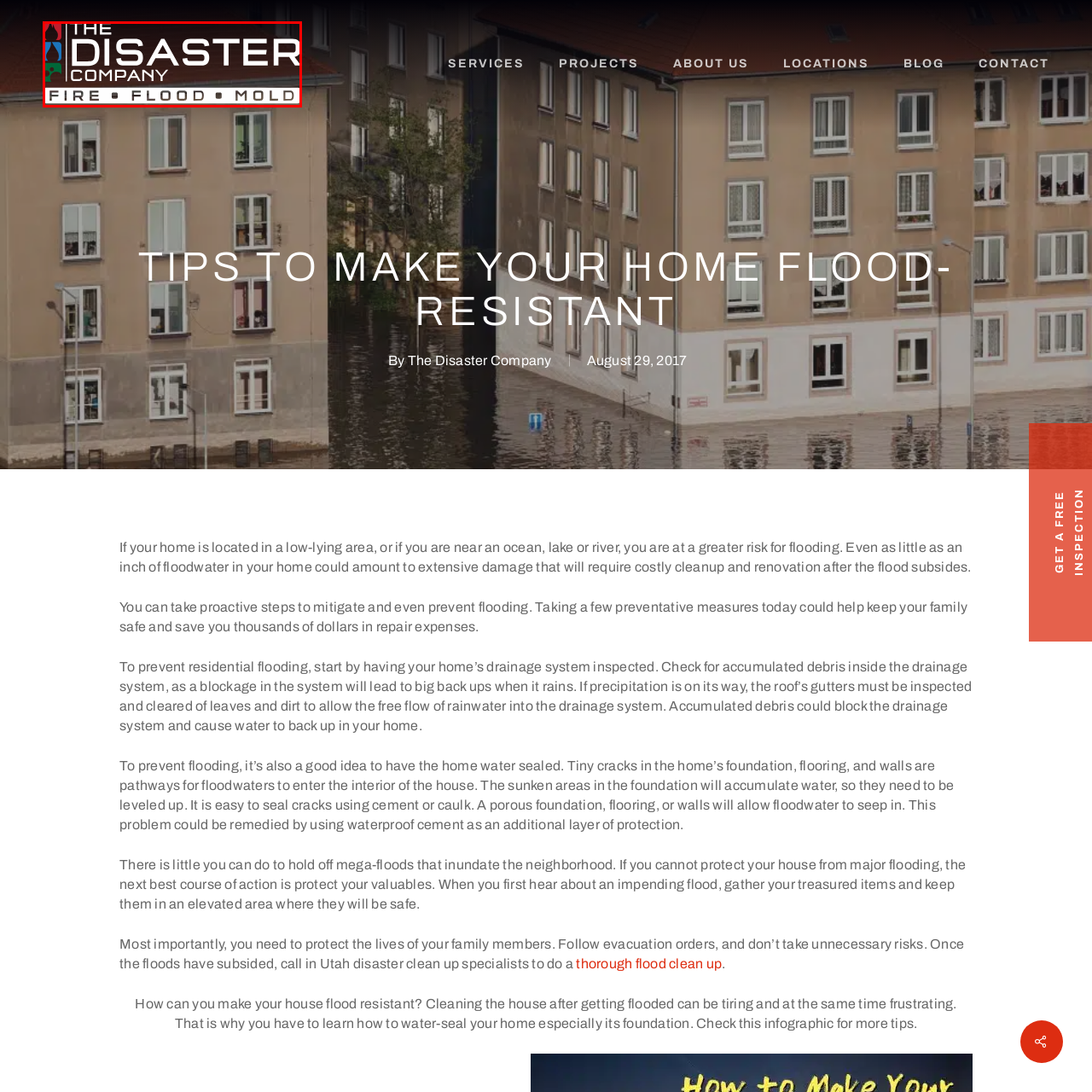View the area enclosed by the red box, What is the focus of The Disaster Company's expertise? Respond using one word or phrase.

making homes resilient